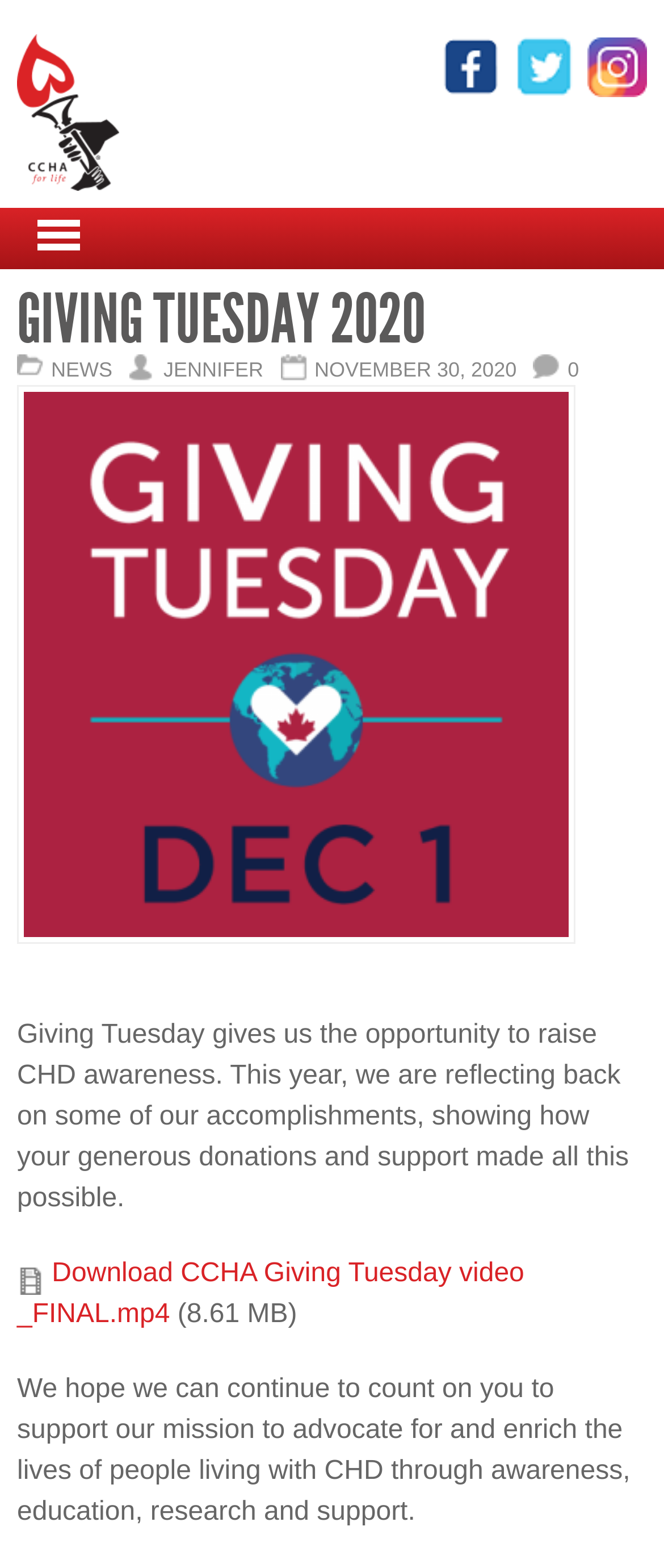Using the description: "title="Like us on Facebook."", identify the bounding box of the corresponding UI element in the screenshot.

[0.658, 0.042, 0.769, 0.06]